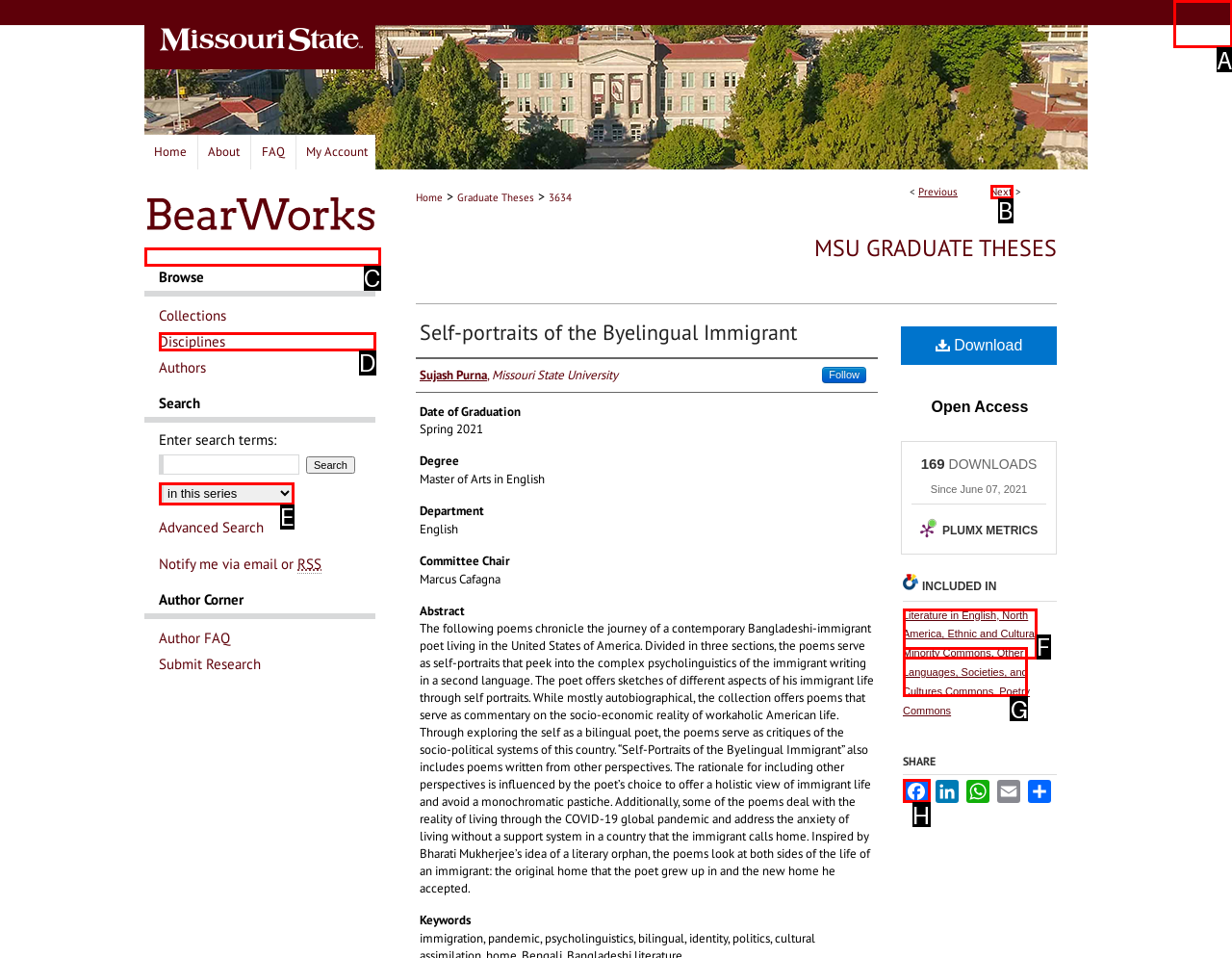Specify which HTML element I should click to complete this instruction: Click on the 'Menu' link Answer with the letter of the relevant option.

A